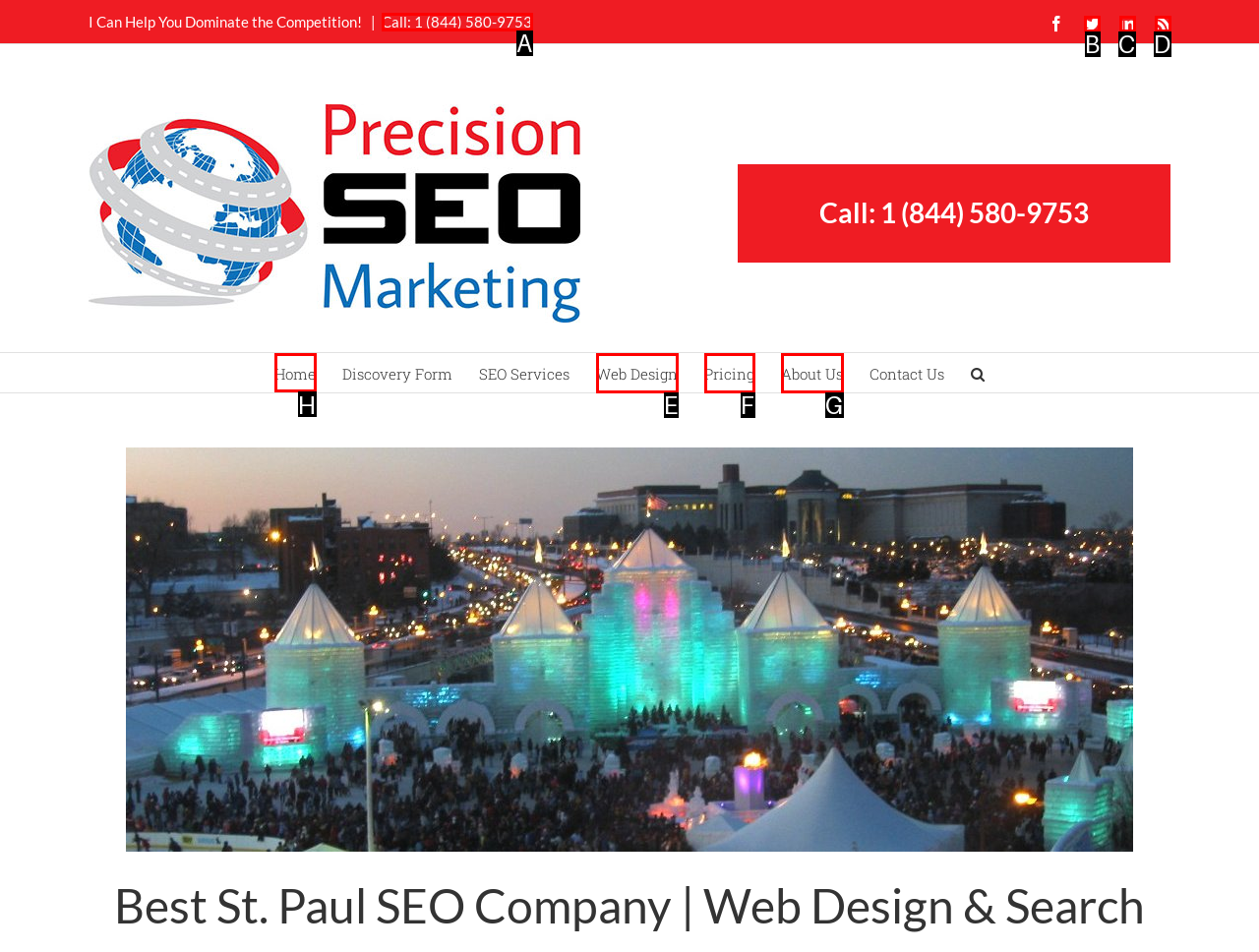Point out the letter of the HTML element you should click on to execute the task: Go to Home page
Reply with the letter from the given options.

H